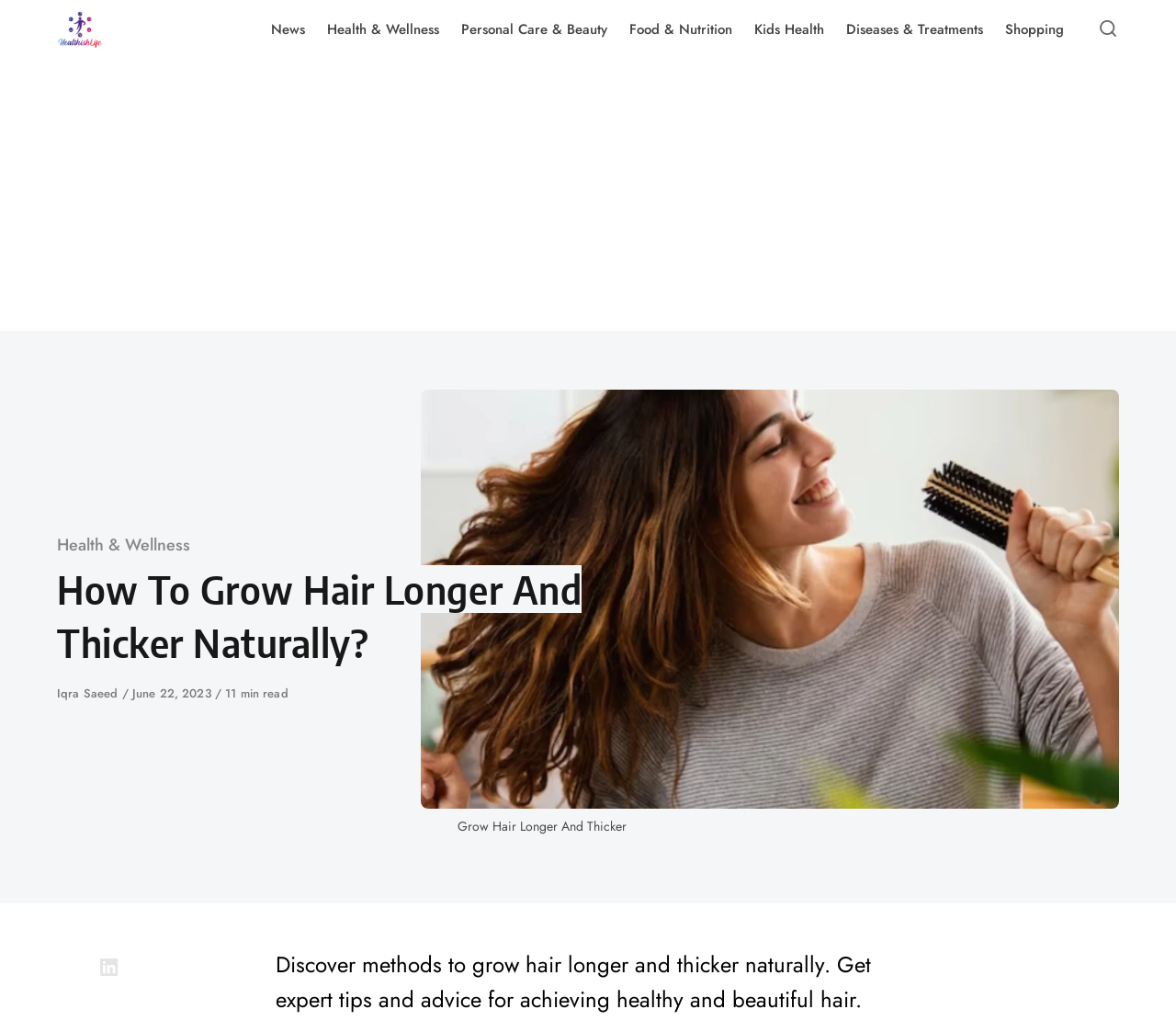Please provide a comprehensive answer to the question below using the information from the image: Who is the author of the article?

I found the author's name by looking at the header section of the webpage, where it says 'Author' followed by a link 'Iqra Saeed'. This indicates that Iqra Saeed is the author of the article.